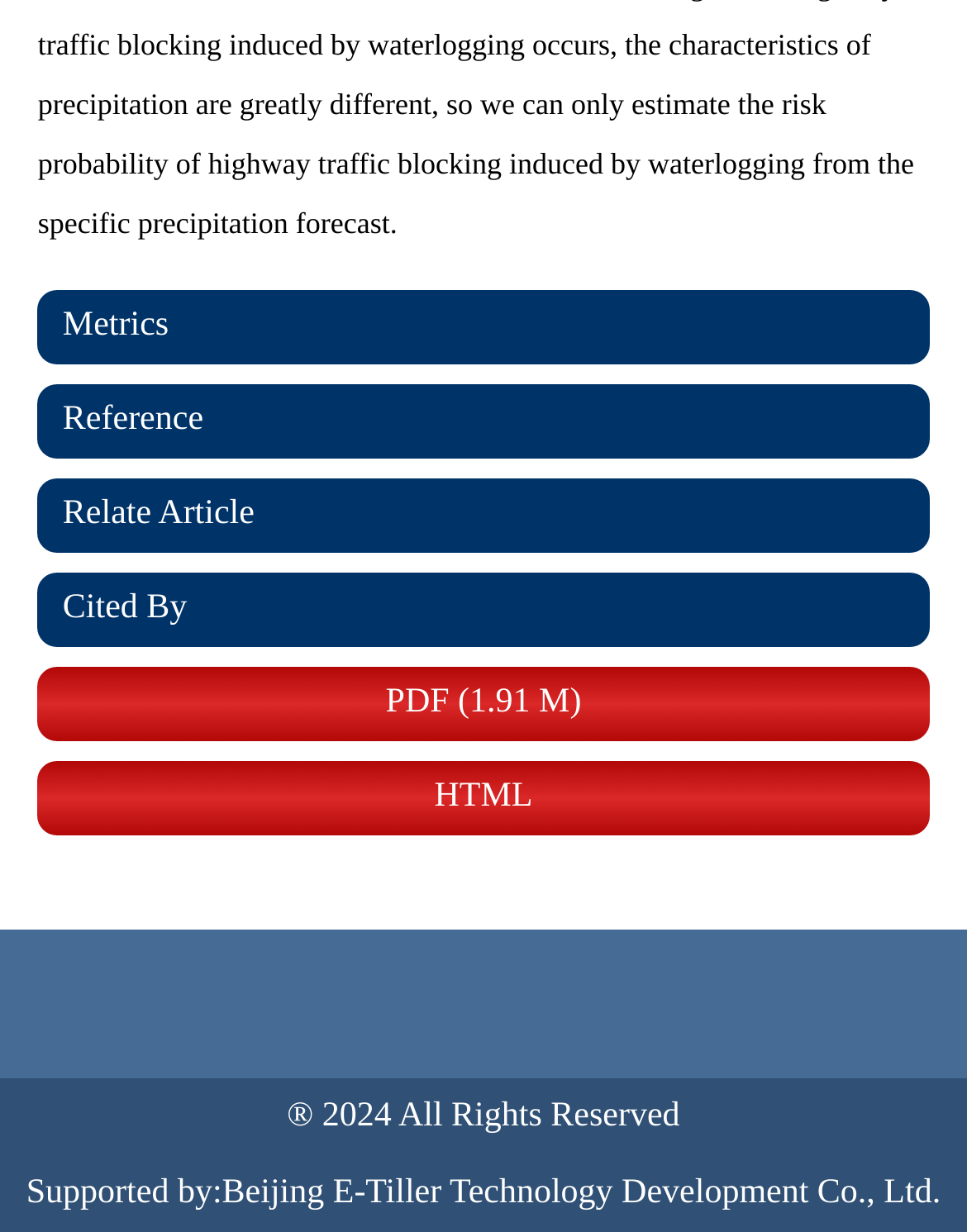Analyze the image and deliver a detailed answer to the question: What is the size of the PDF file?

The link to download the PDF file provides the file size, which is 1.91 M, indicating that the PDF file is approximately 1.91 megabytes in size.